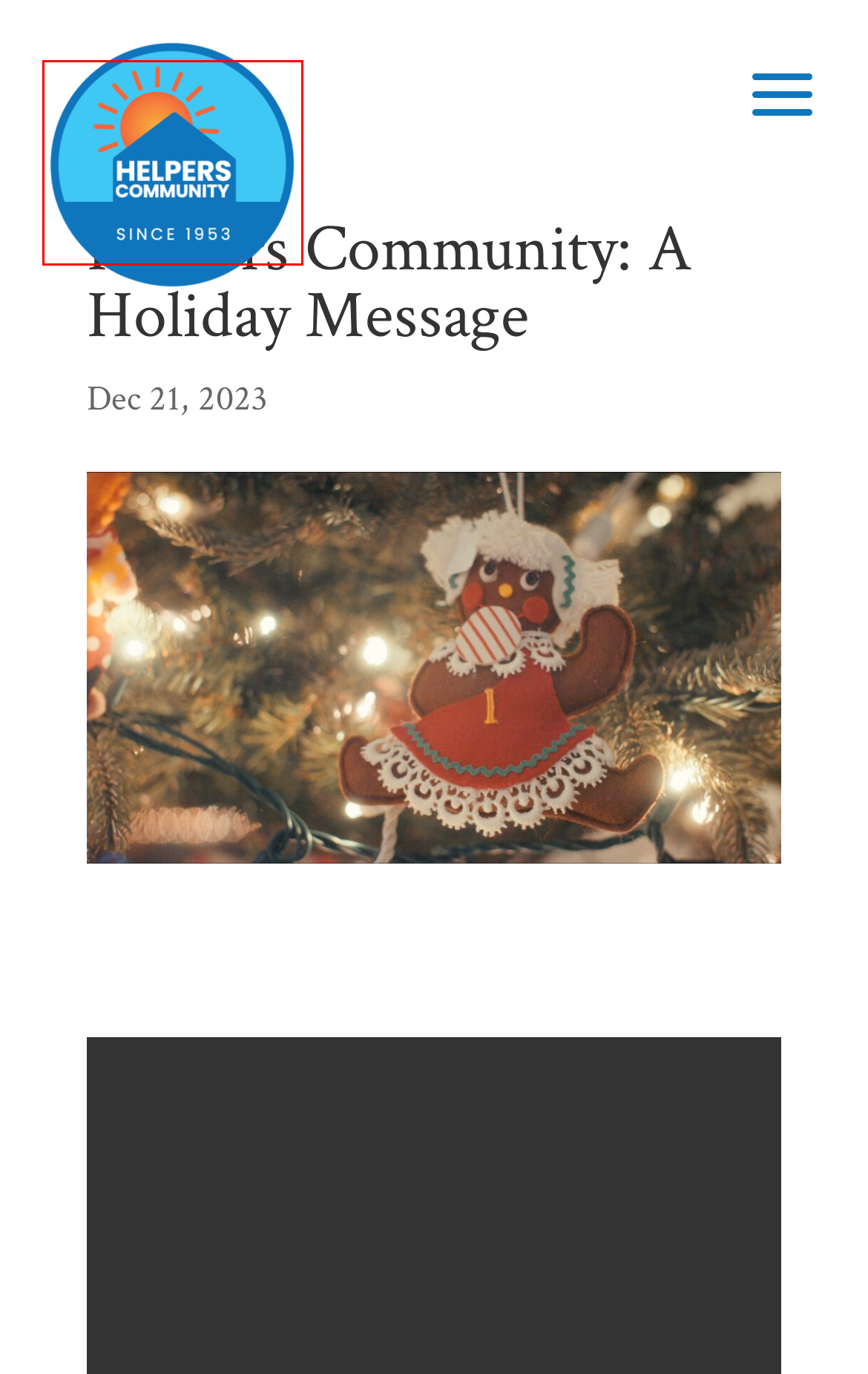Analyze the given webpage screenshot and identify the UI element within the red bounding box. Select the webpage description that best matches what you expect the new webpage to look like after clicking the element. Here are the candidates:
A. Newsletters Archives - Helpers Community
B. News Archives - Helpers Community
C. Events Archives - Helpers Community
D. Home - Helpers Community
E. News Center - Helpers Community
F. SF The Standard highlight - Helpers Community
G. Helpers Artisan Boutique takes center stage on KTVU Fox! - Helpers Community
H. One Step Beyond 20th Anniversary Gala - Helpers Community

D